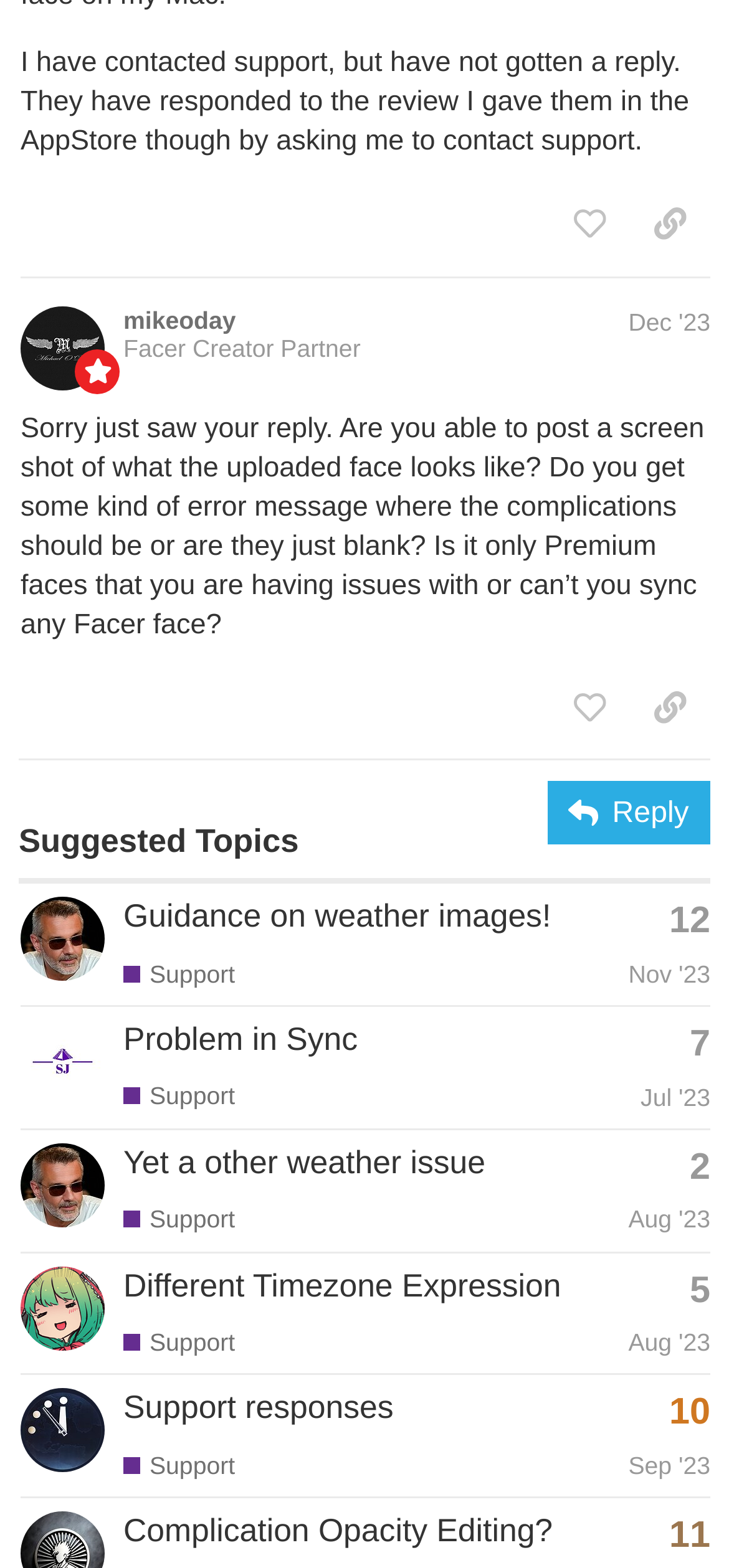Please identify the bounding box coordinates of the element on the webpage that should be clicked to follow this instruction: "Reply to the post". The bounding box coordinates should be given as four float numbers between 0 and 1, formatted as [left, top, right, bottom].

[0.751, 0.498, 0.974, 0.539]